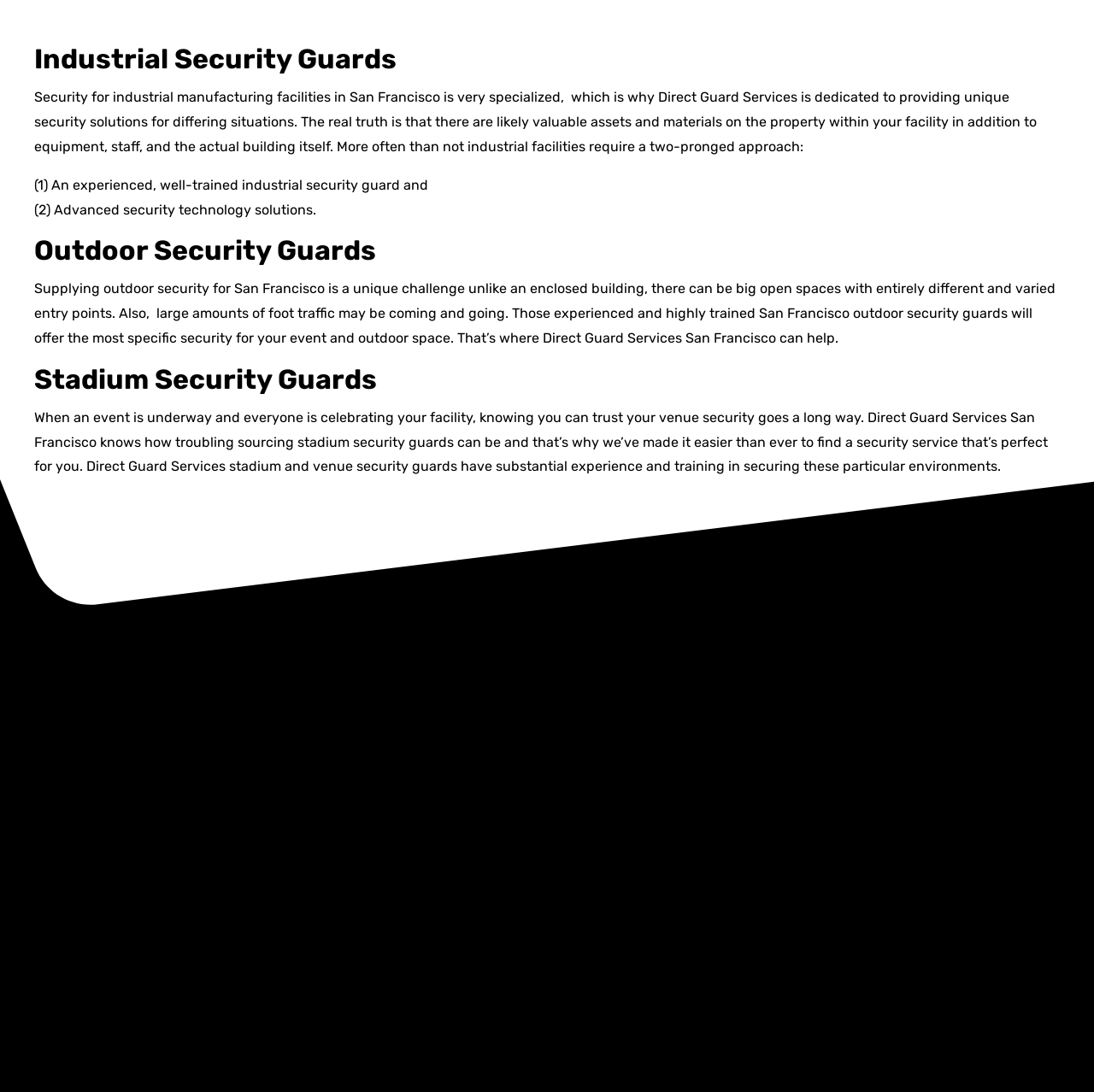Find the bounding box coordinates of the UI element according to this description: "Unarmed Guard Services".

[0.193, 0.693, 0.276, 0.719]